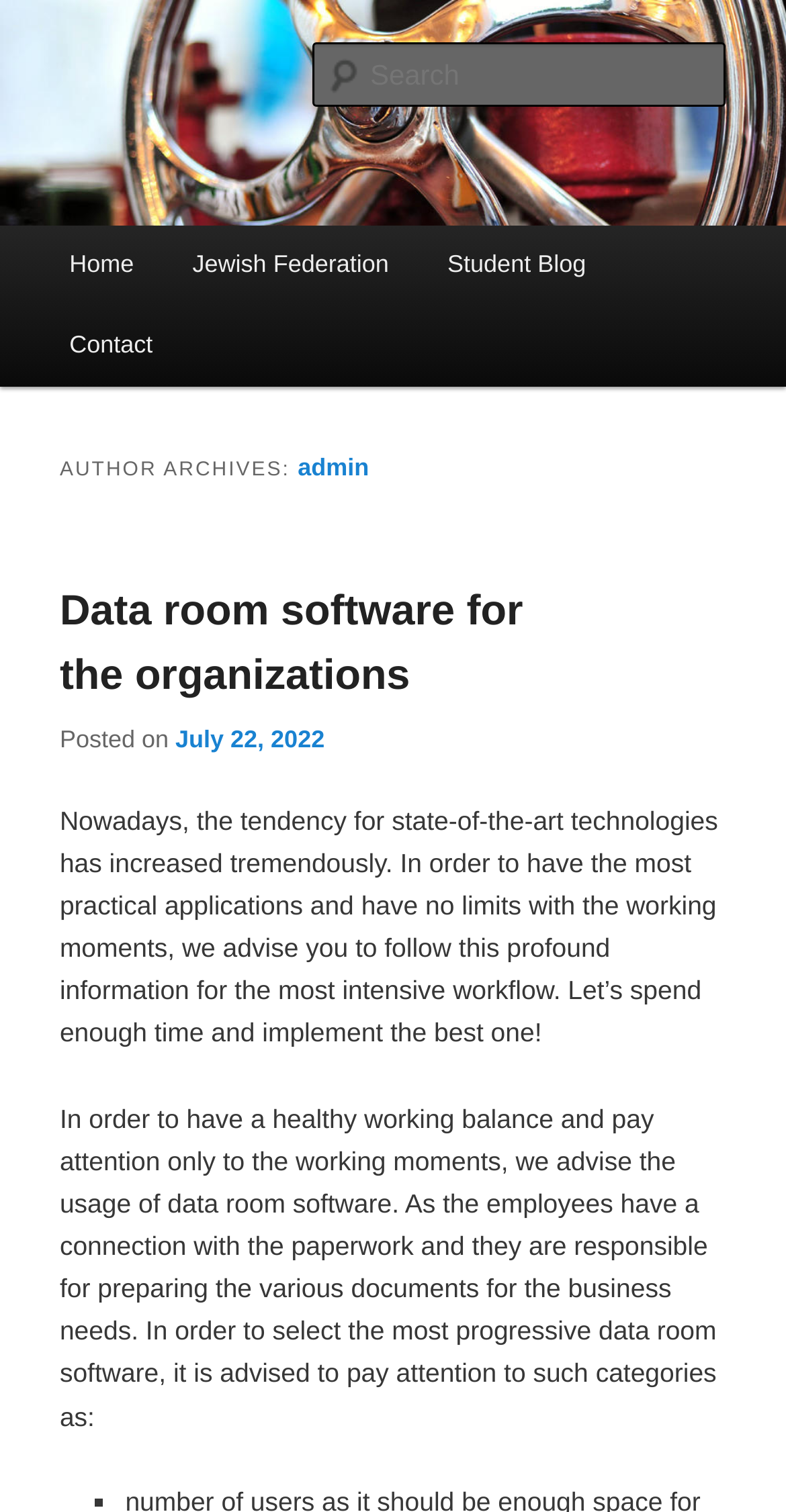Refer to the image and offer a detailed explanation in response to the question: What is the name of the author?

The name of the author can be found in the heading 'AUTHOR ARCHIVES: admin' which is located in the main content area of the webpage.